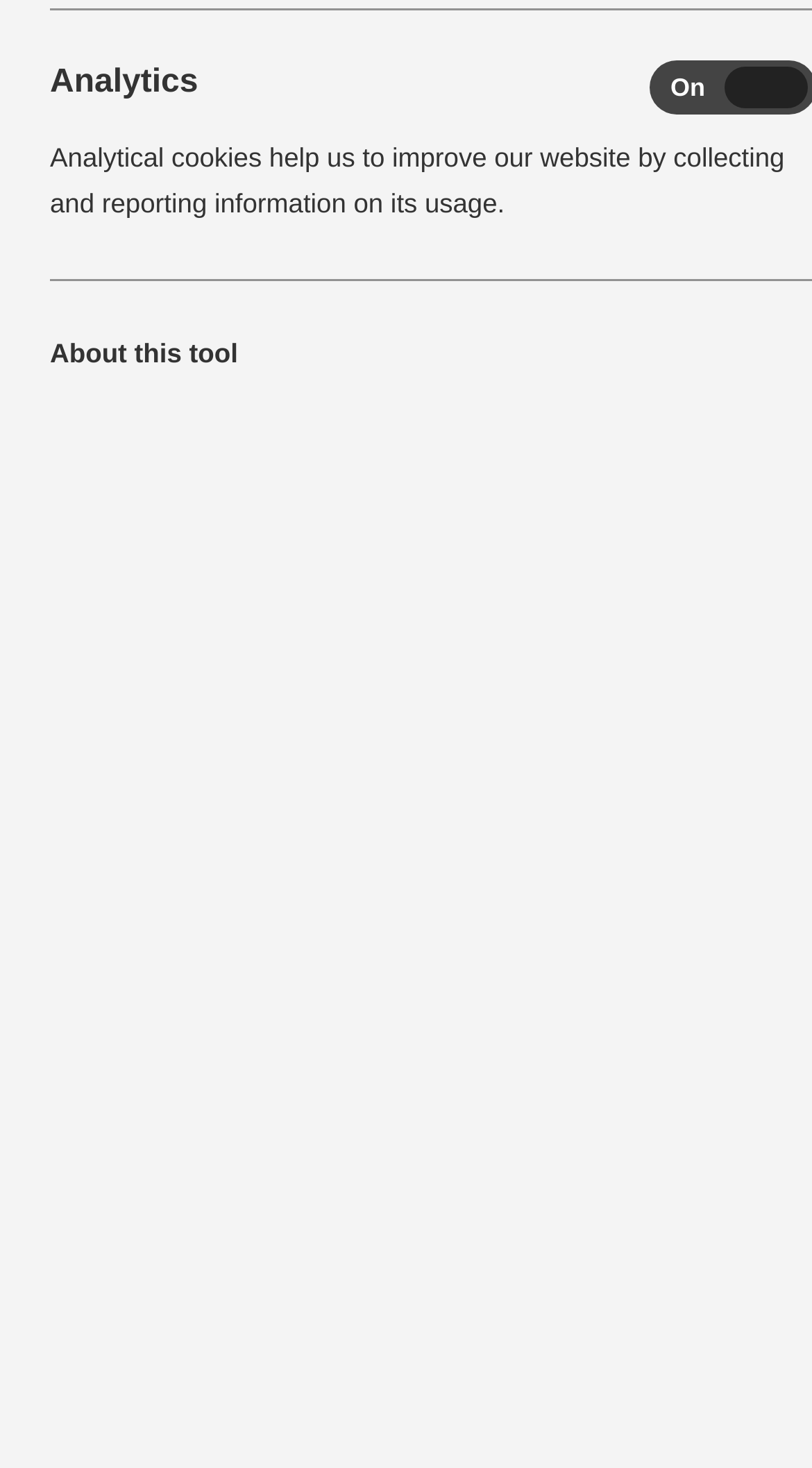Given the element description 3. Work at height, predict the bounding box coordinates for the UI element in the webpage screenshot. The format should be (top-left x, top-left y, bottom-right x, bottom-right y), and the values should be between 0 and 1.

[0.136, 0.39, 0.967, 0.416]